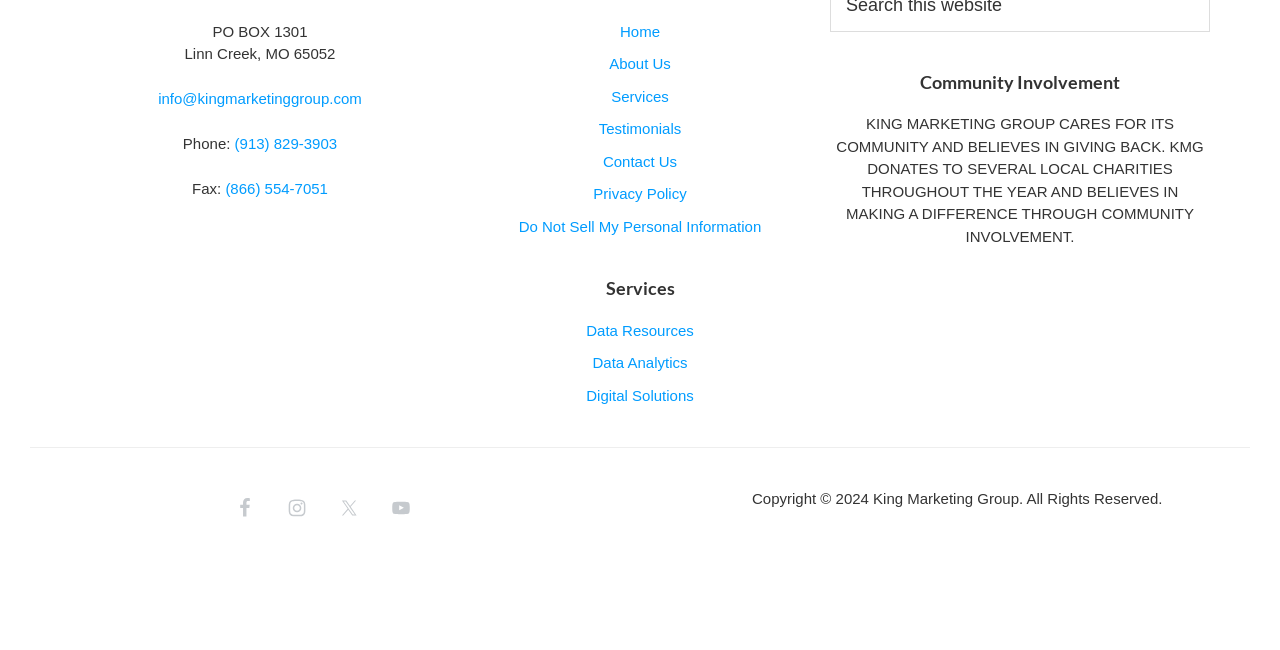Determine the bounding box coordinates for the clickable element required to fulfill the instruction: "Click the 'About Us' link". Provide the coordinates as four float numbers between 0 and 1, i.e., [left, top, right, bottom].

[0.476, 0.085, 0.524, 0.111]